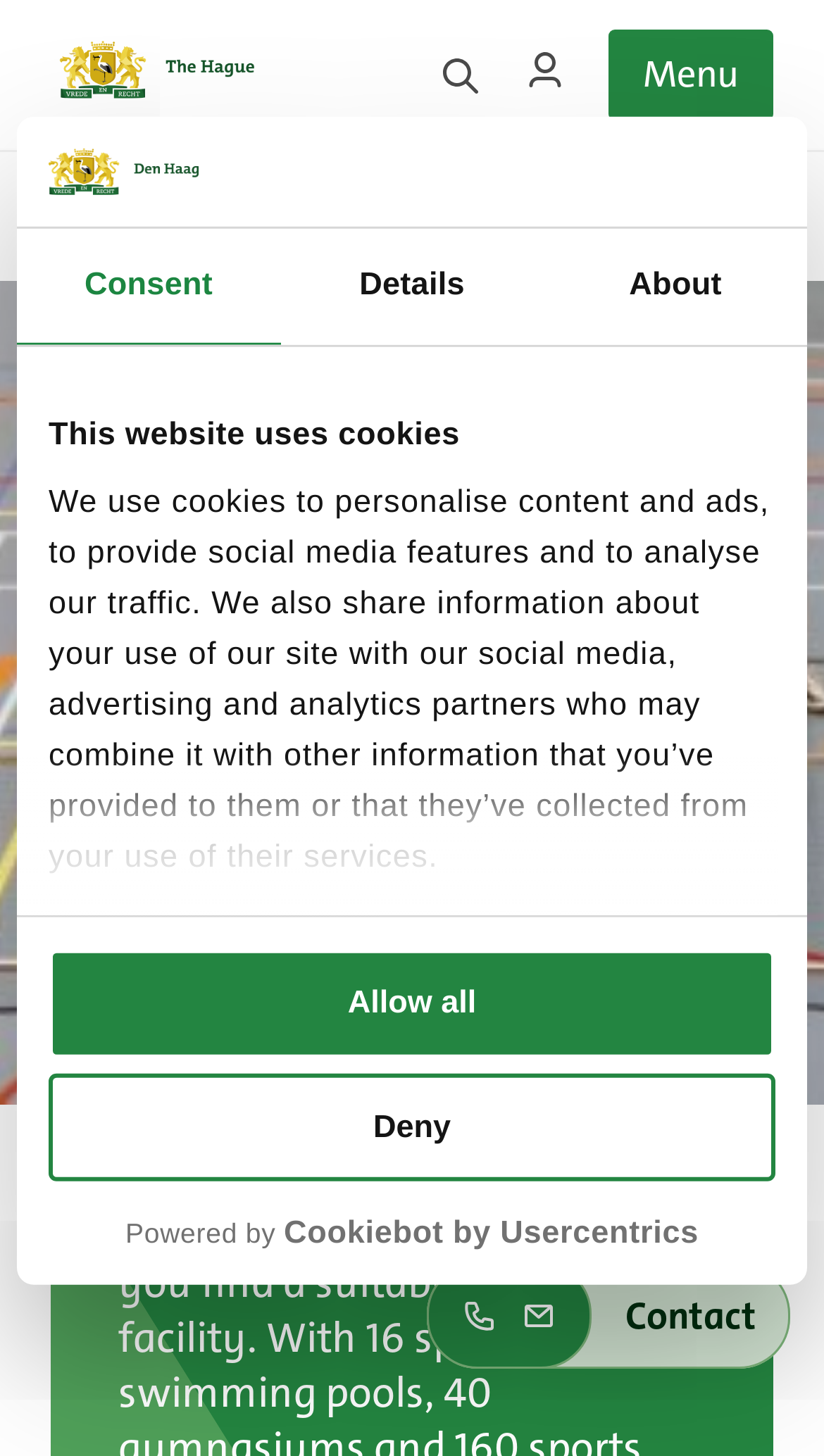Give a detailed account of the webpage's layout and content.

The webpage is about sport rentals in Den Haag, with a focus on hiring sports halls, gyms, and equipment. At the top of the page, there is a logo and a navigation menu with a "You are here" section that indicates the current page is about sports. Below the navigation menu, there is a search button and a login link to "MyTheHague".

On the left side of the page, there is a dialog box about cookies, which is currently selected and takes up most of the page's width. The dialog box has three tabs: "Consent", "Details", and "About", with "Consent" being the currently selected tab. Within the "Consent" tab, there is a paragraph of text explaining the website's use of cookies, followed by two buttons: "Deny" and "Allow all".

At the bottom of the page, there is a link to the website's logo, which opens in a new window, and a "Powered by" section with text and a link to "Cookiebot by Usercentrics". There is also a "Contact" button at the bottom right corner of the page.

The main content of the page is headed by a title "Sport rentals" and is likely to provide information about renting sports facilities and equipment, although the exact content is not specified.